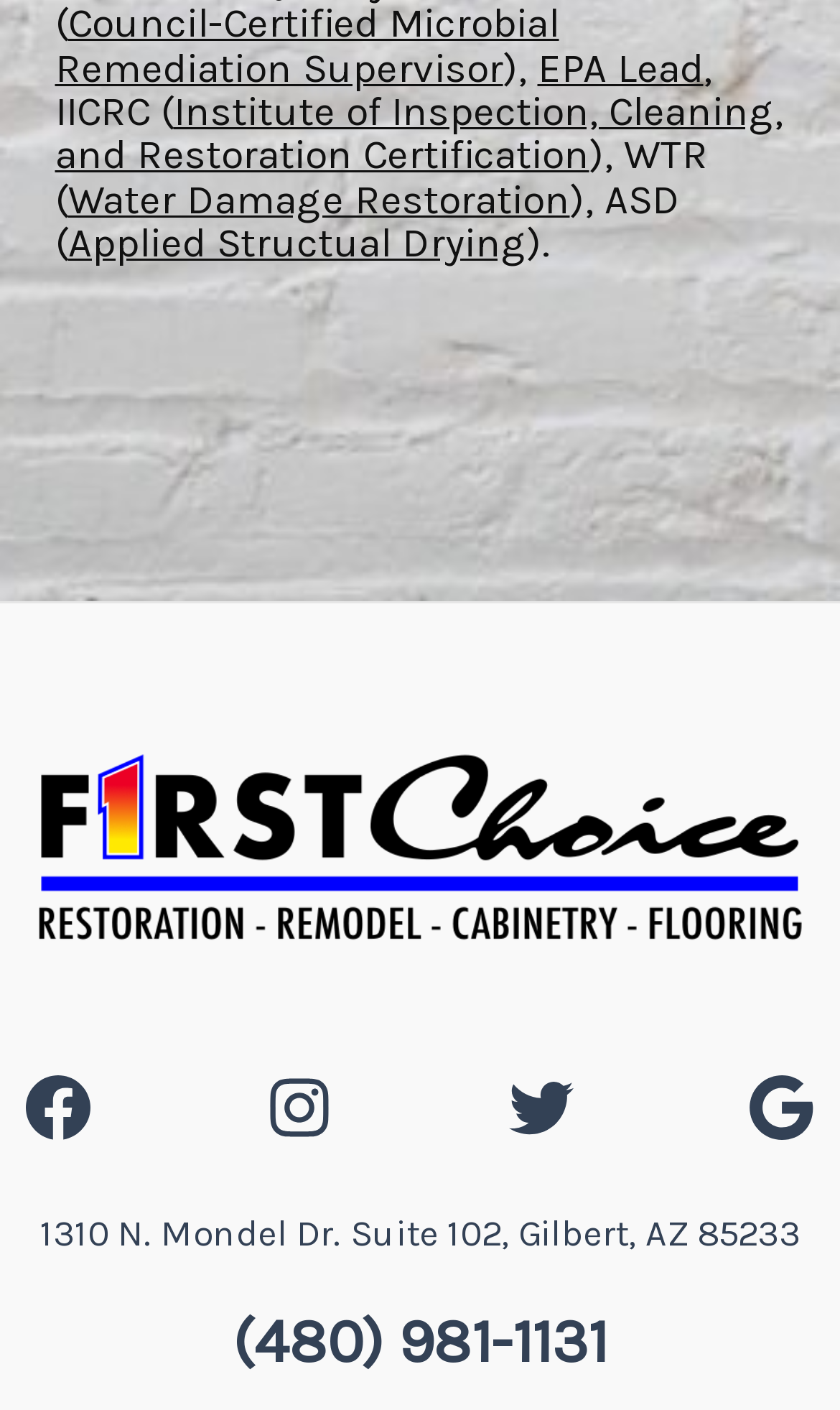Extract the bounding box coordinates of the UI element described by: "EN". The coordinates should include four float numbers ranging from 0 to 1, e.g., [left, top, right, bottom].

None